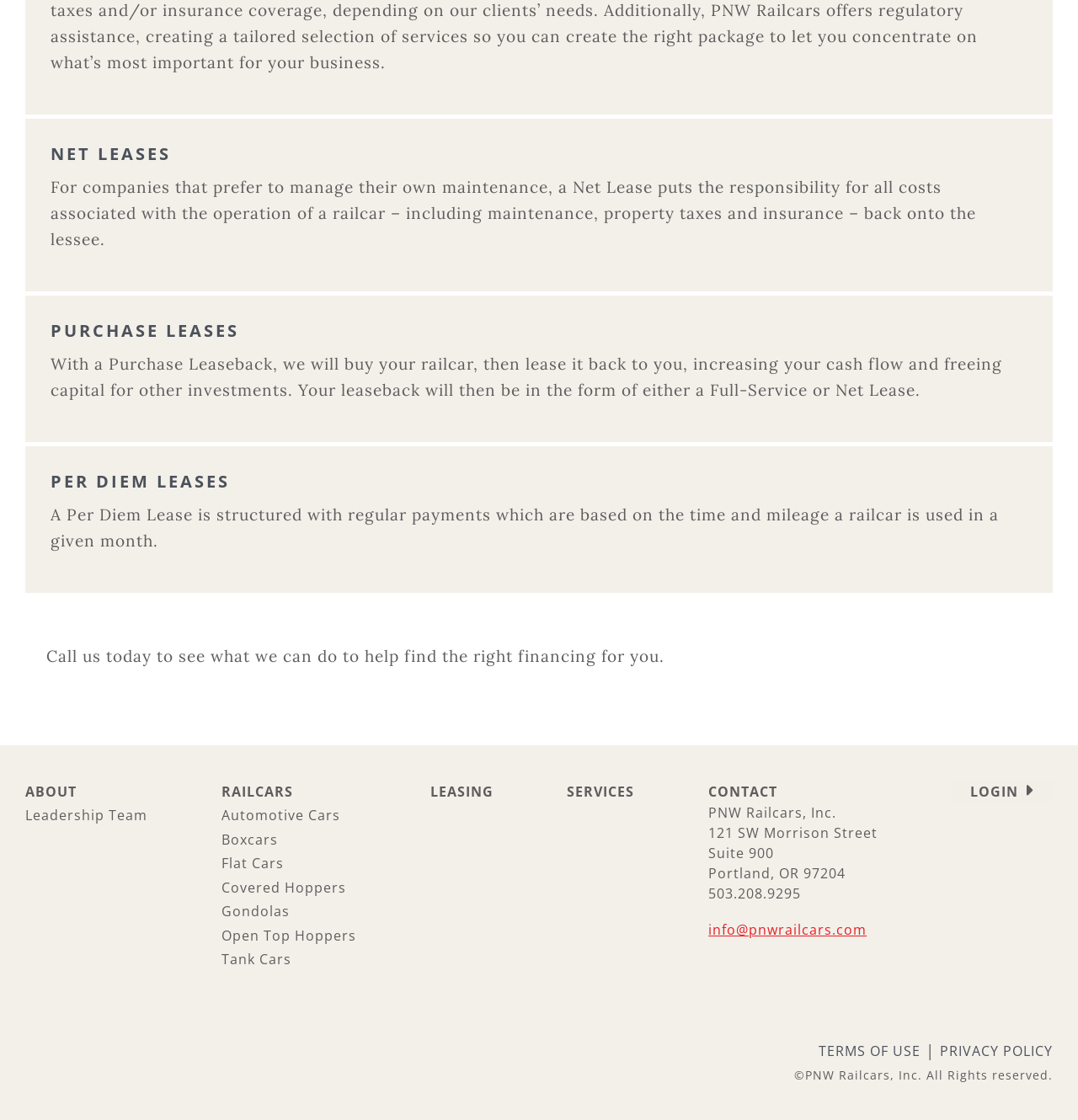Determine the bounding box coordinates of the section I need to click to execute the following instruction: "Learn about LEASING". Provide the coordinates as four float numbers between 0 and 1, i.e., [left, top, right, bottom].

[0.399, 0.698, 0.457, 0.715]